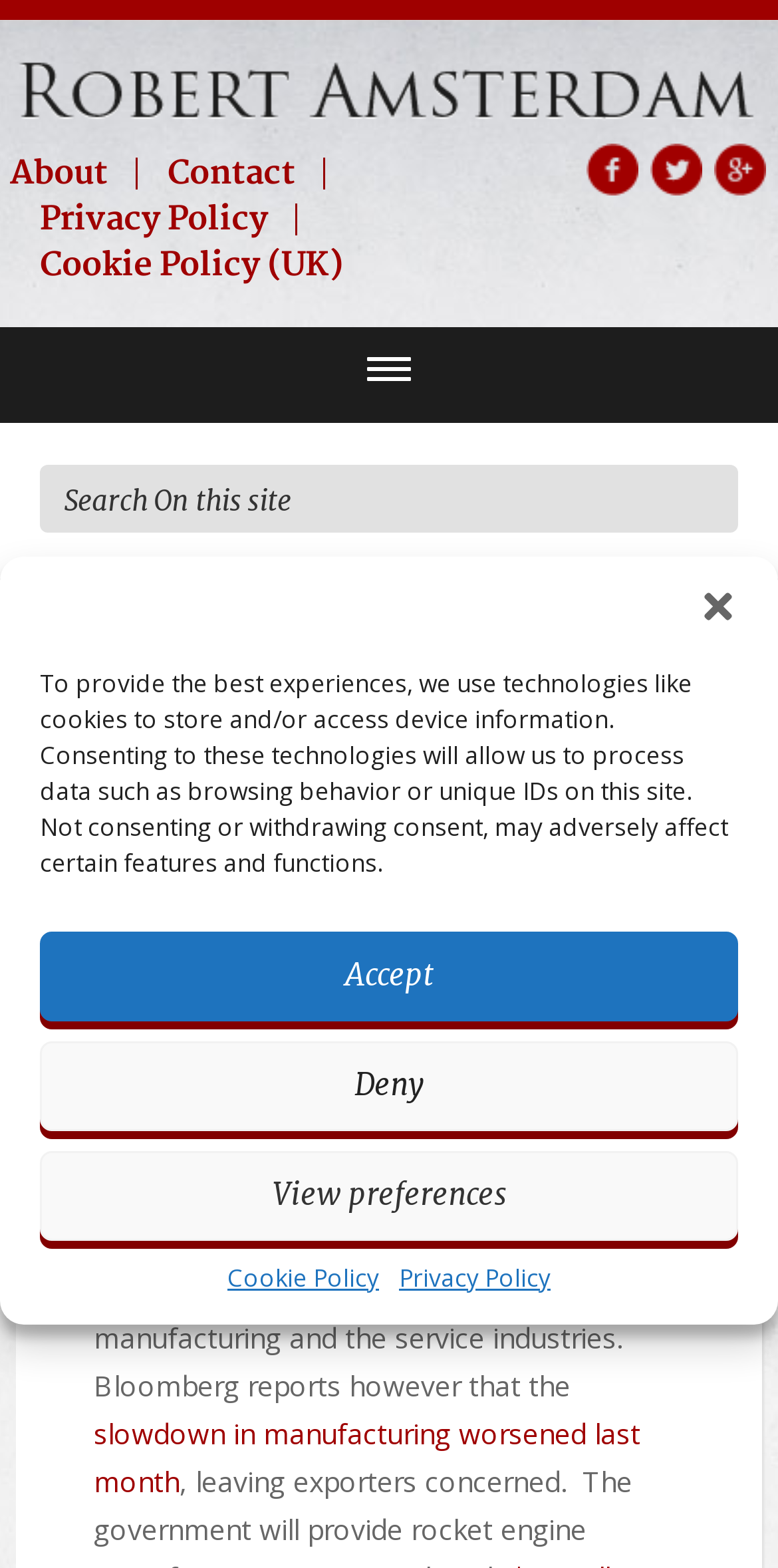Respond to the question with just a single word or phrase: 
What is the name of the company mentioned in the article?

KPMG